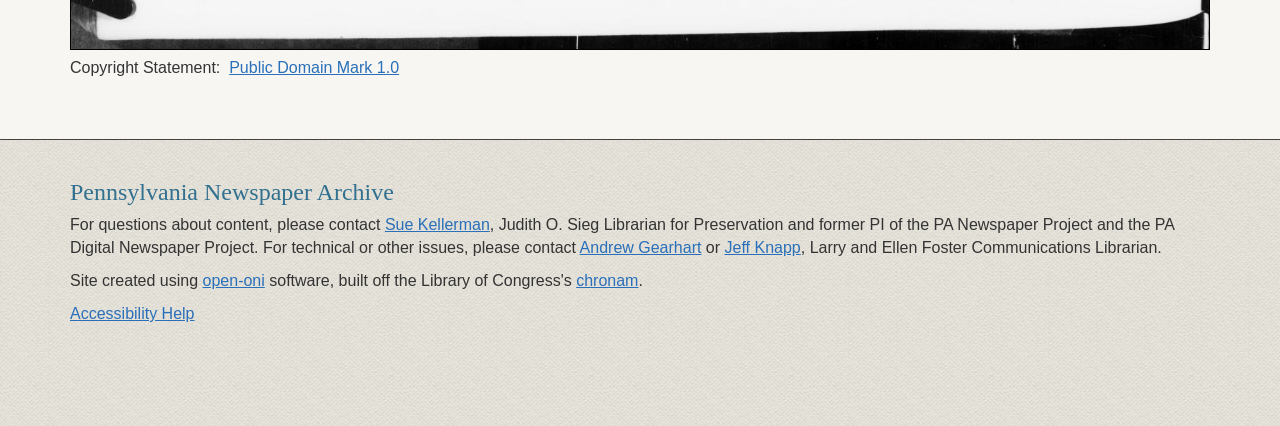What is the name of the newspaper project?
Using the image as a reference, deliver a detailed and thorough answer to the question.

I found the answer by looking at the text that says 'former PI of the PA Newspaper Project and the PA Digital Newspaper Project'.